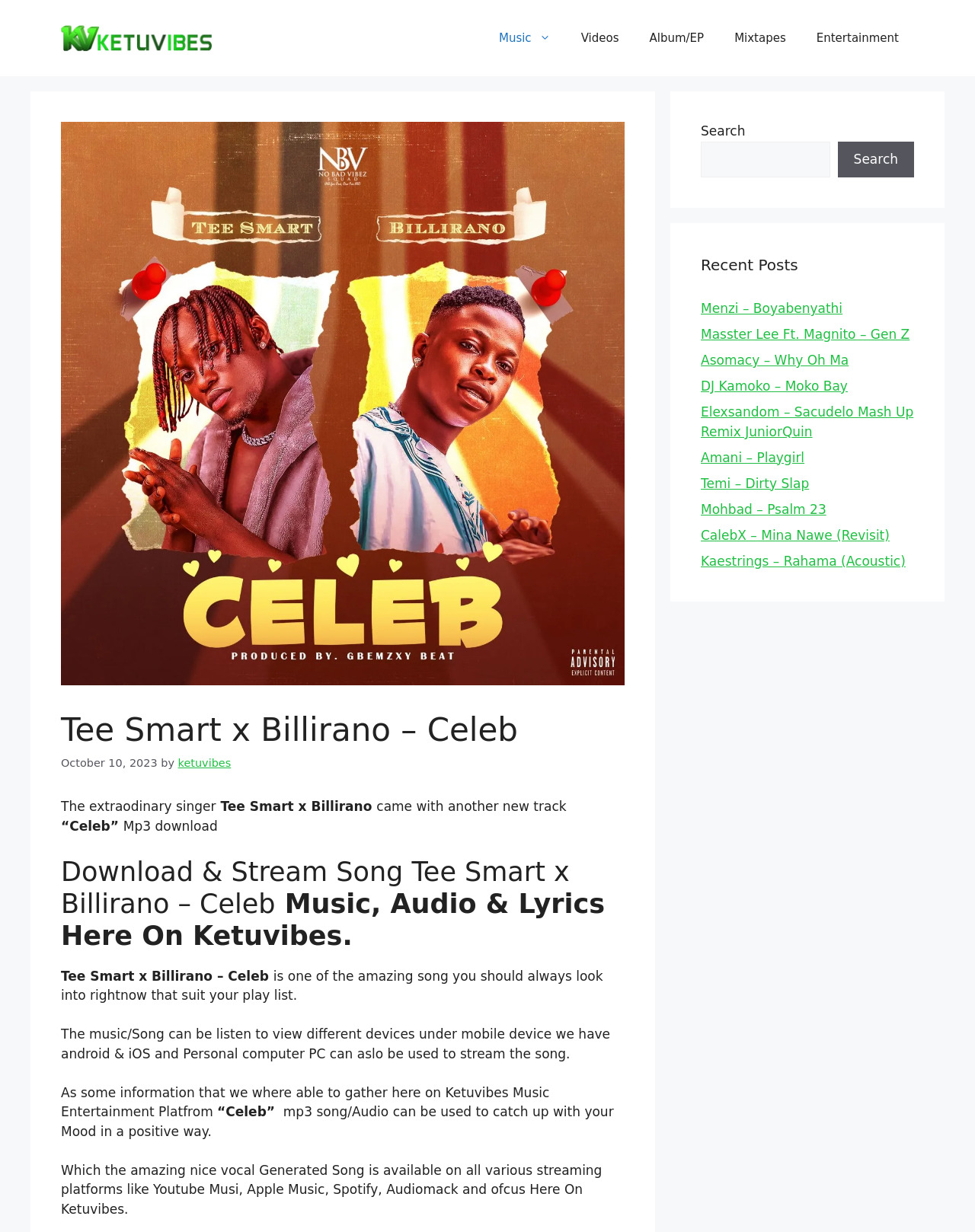Please find the bounding box coordinates of the element that you should click to achieve the following instruction: "Download the 'Celeb' song by Tee Smart x Billirano". The coordinates should be presented as four float numbers between 0 and 1: [left, top, right, bottom].

[0.062, 0.695, 0.641, 0.772]